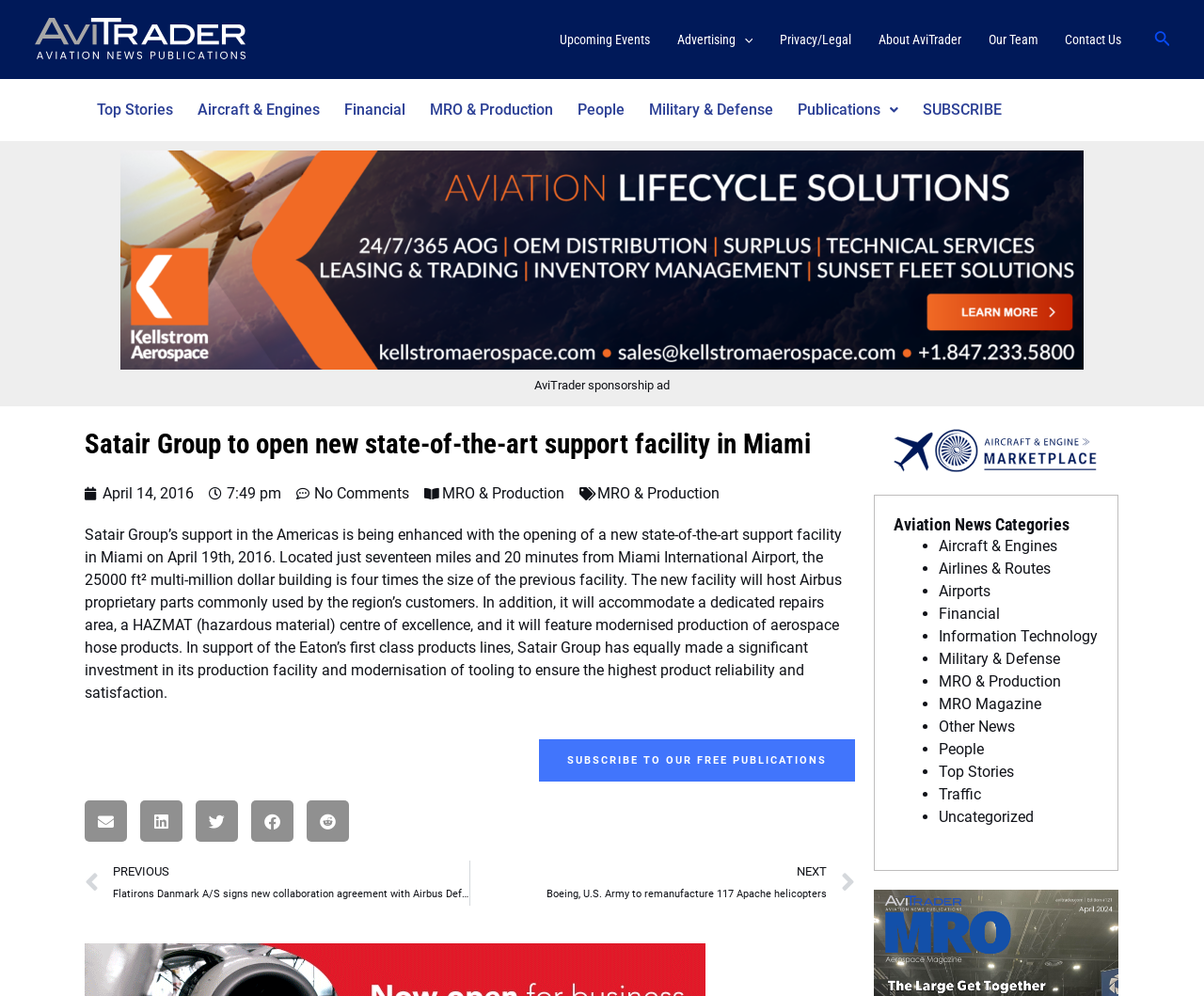Where is the new support facility located?
Please answer the question with a detailed and comprehensive explanation.

The webpage states 'Satair Group’s support in the Americas is being enhanced with the opening of a new state-of-the-art support facility in Miami on April 19th, 2016.' which indicates that the new support facility is located in Miami.